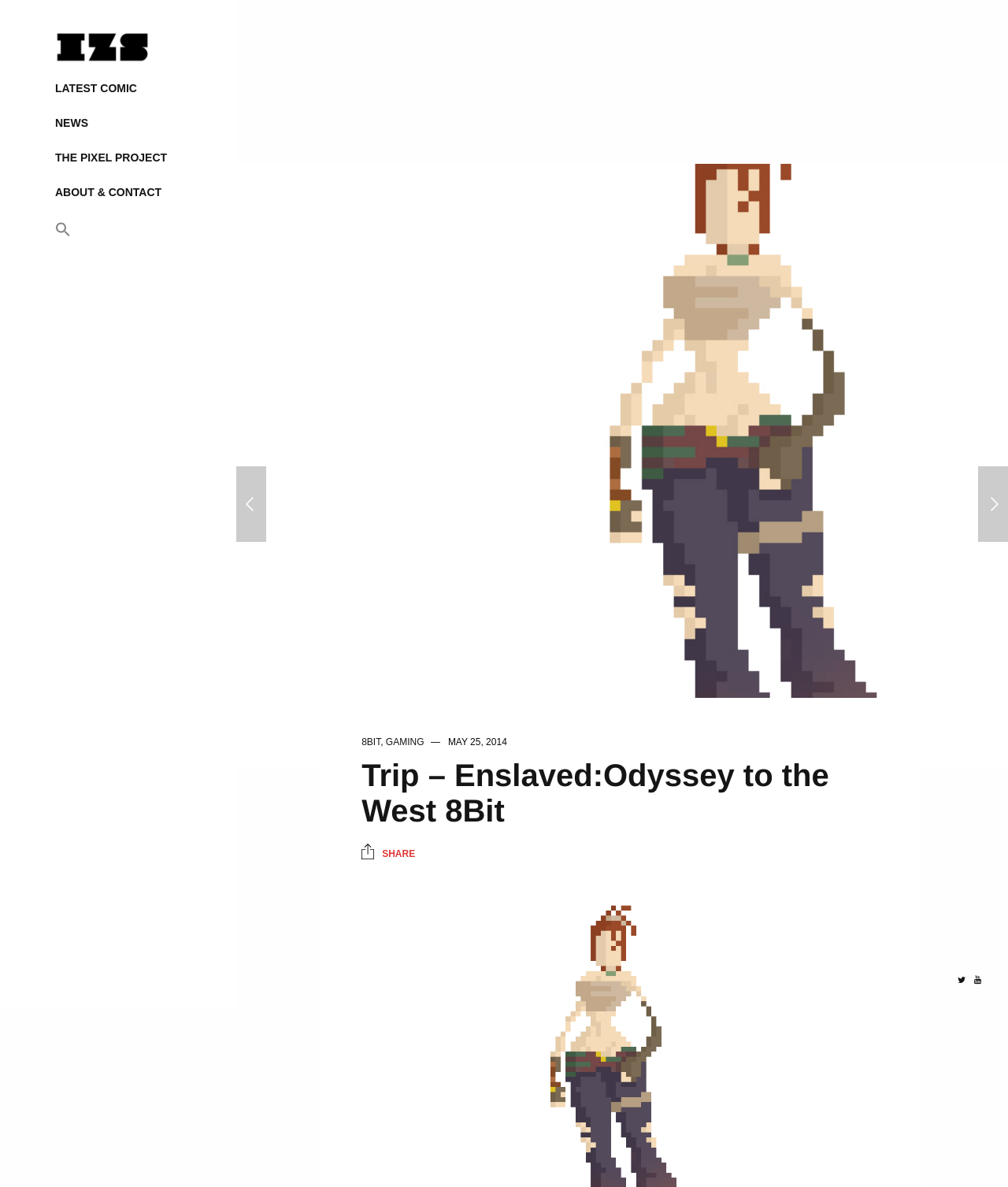Please provide a one-word or phrase answer to the question: 
How many images are in the figure section?

2